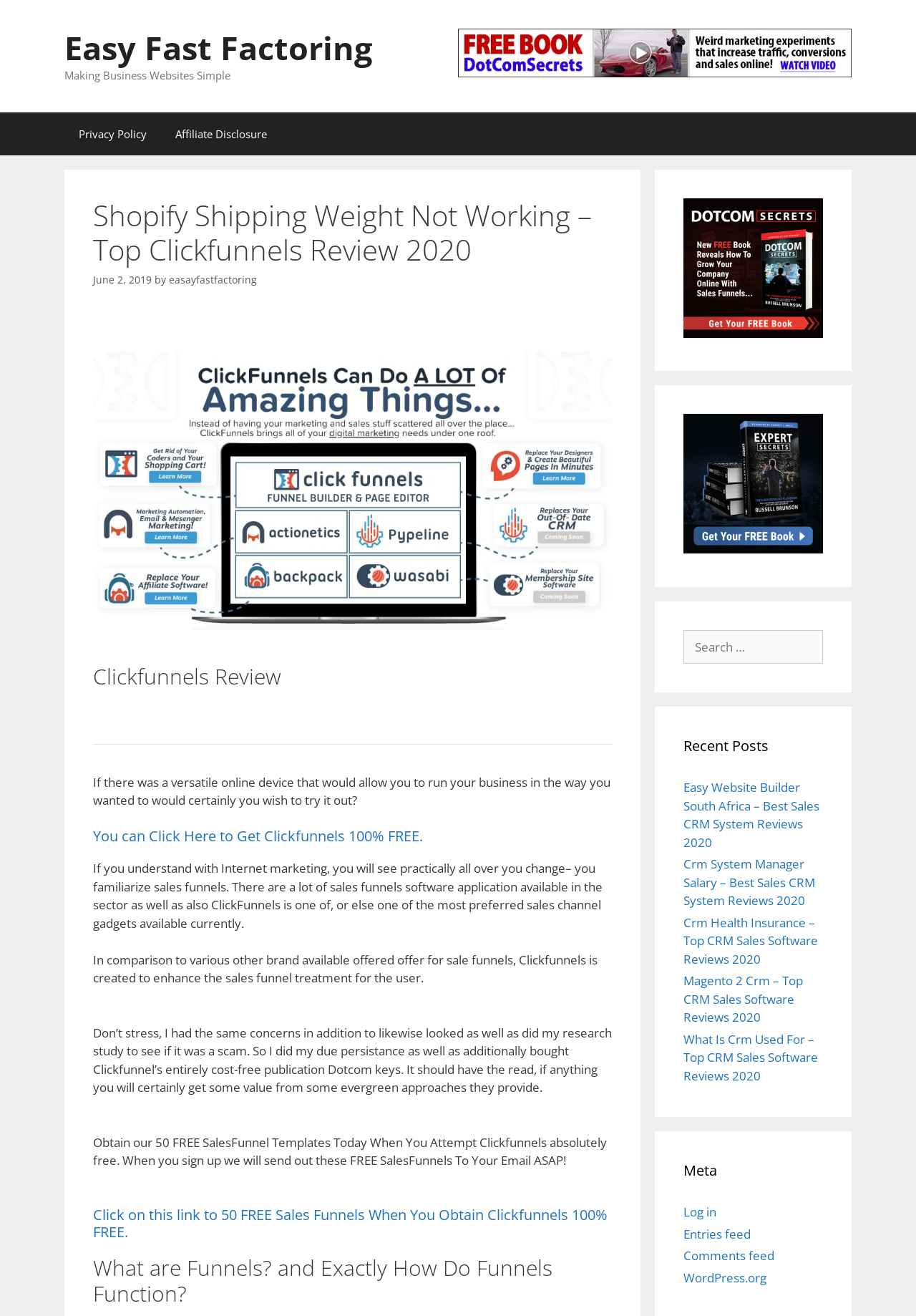Specify the bounding box coordinates of the region I need to click to perform the following instruction: "Click on the 'Dotcom secrets' link". The coordinates must be four float numbers in the range of 0 to 1, i.e., [left, top, right, bottom].

[0.5, 0.049, 0.93, 0.061]